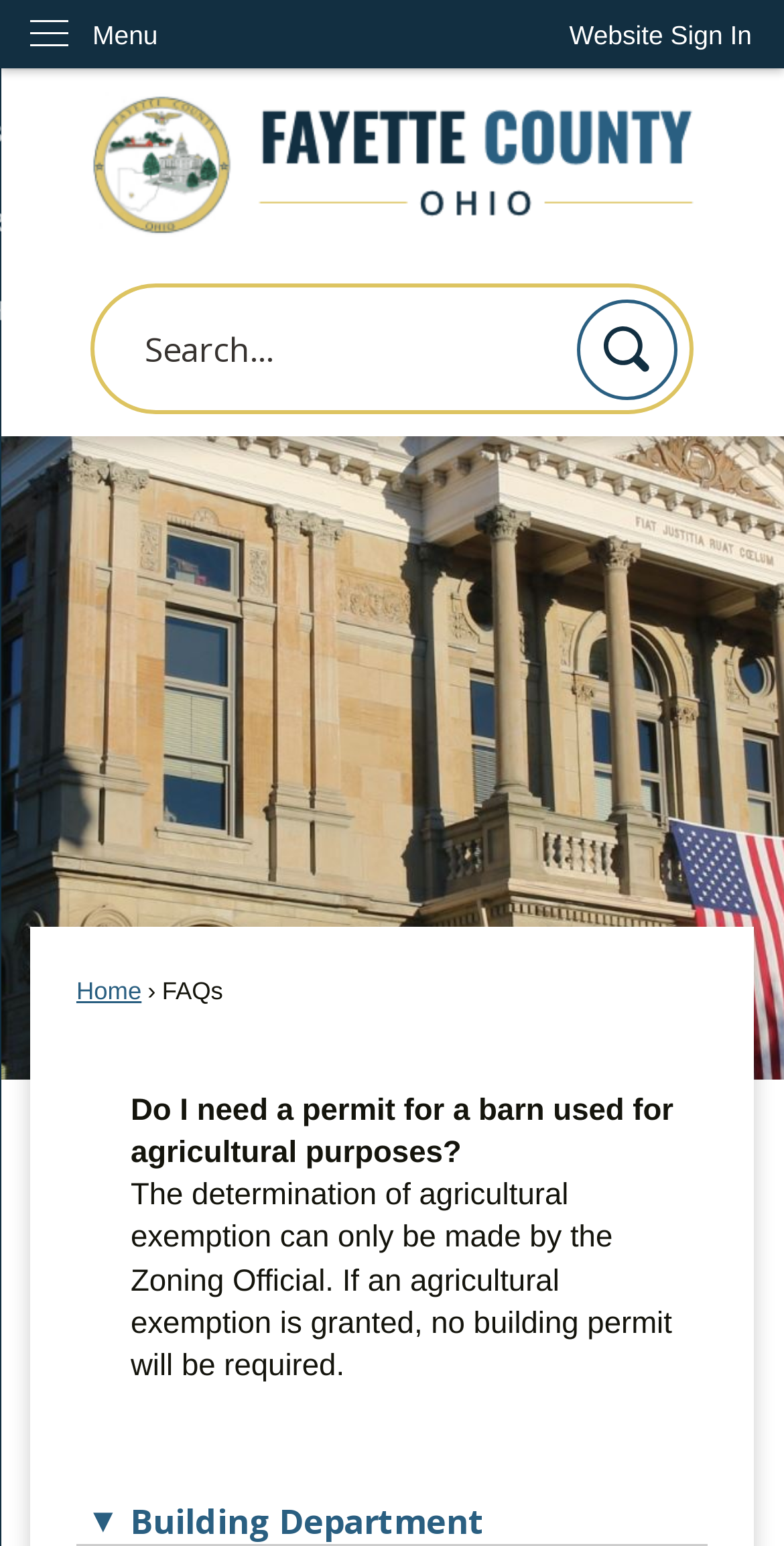Who determines agricultural exemption?
Please provide a full and detailed response to the question.

According to the webpage, the determination of agricultural exemption can only be made by the Zoning Official, which is stated in the answer to the question 'Do I need a permit for a barn used for agricultural purposes?'.